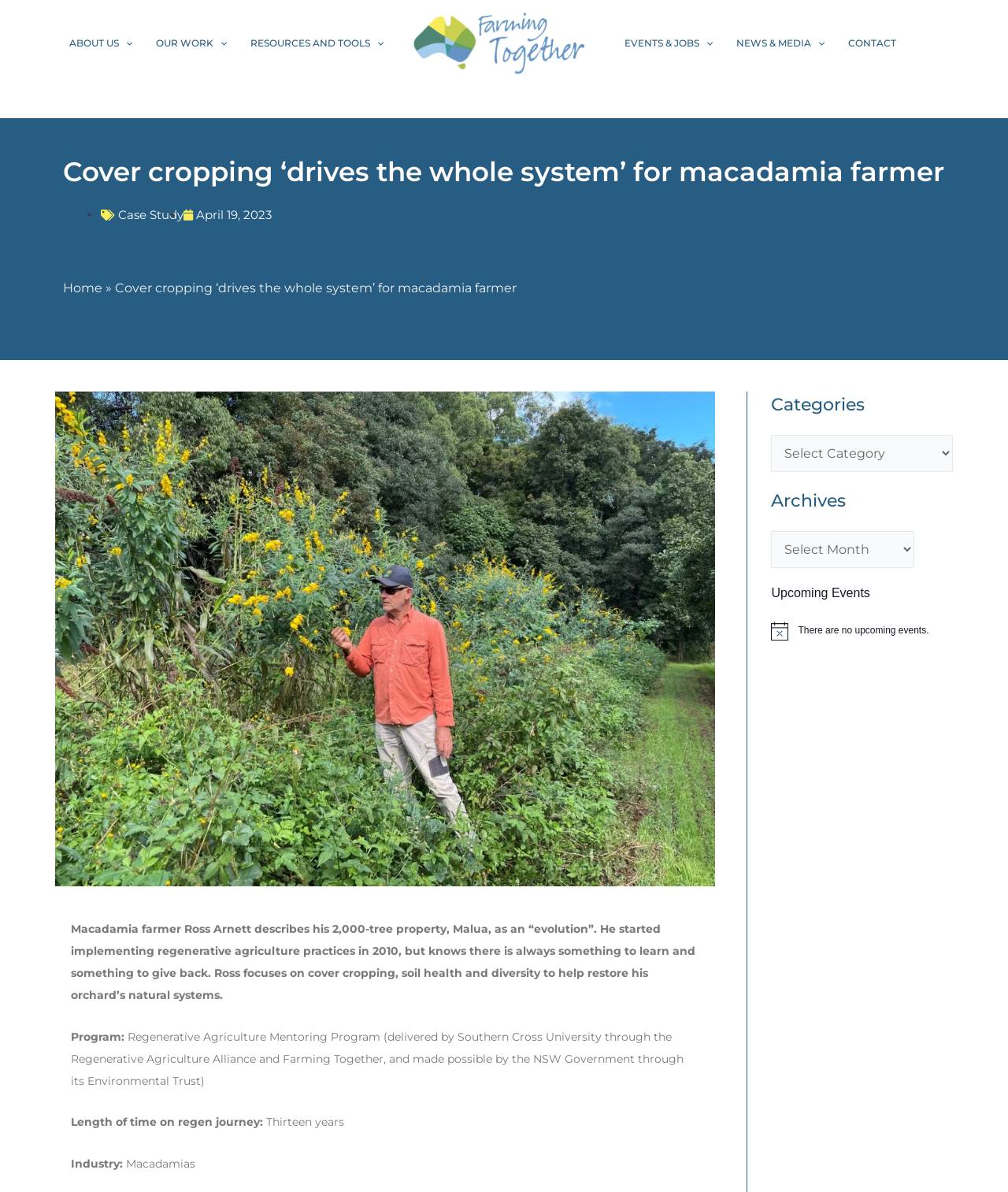How long has Ross Arnett been on his regenerative journey?
Please provide a single word or phrase as your answer based on the screenshot.

Thirteen years